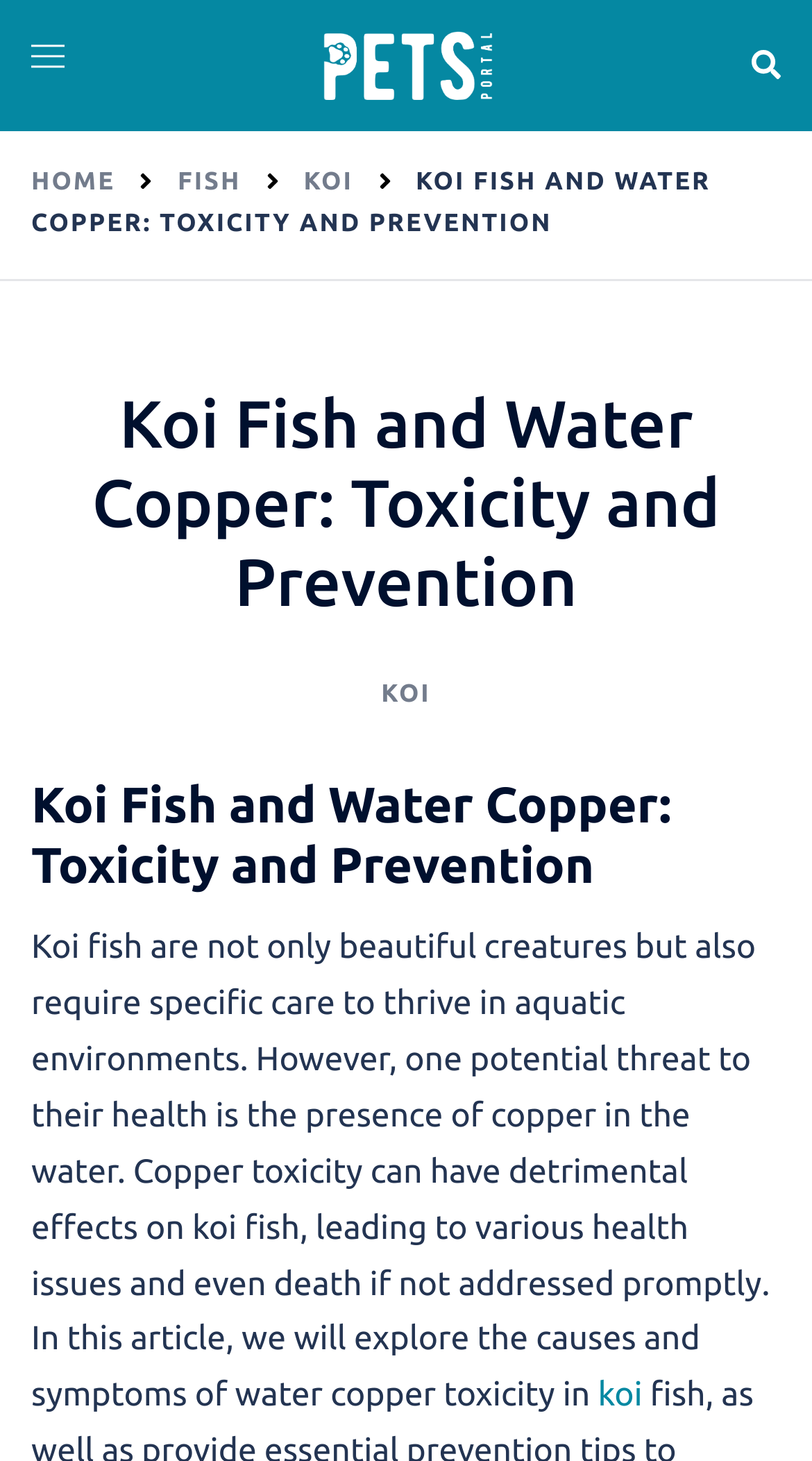What is the potential threat to koi fish health?
Please answer using one word or phrase, based on the screenshot.

Copper toxicity